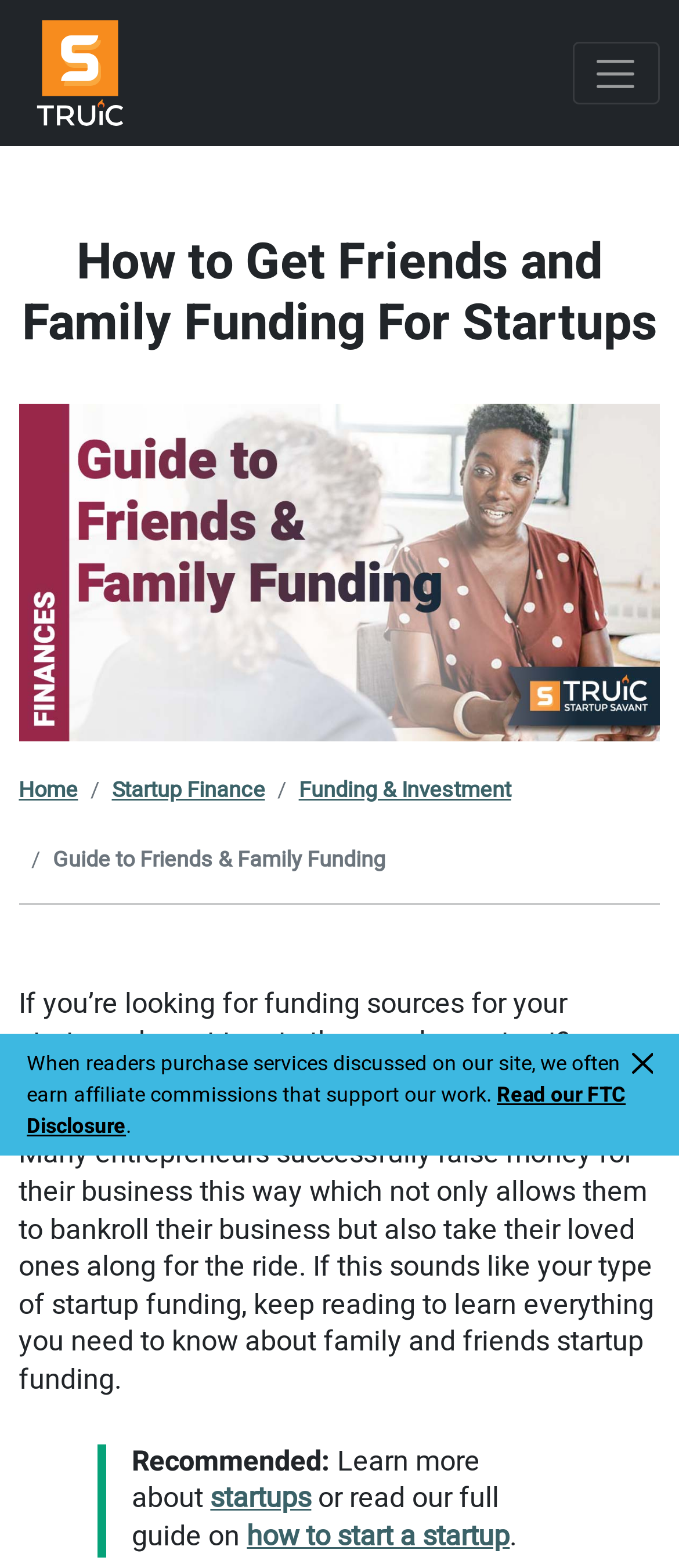Identify the bounding box coordinates for the region to click in order to carry out this instruction: "Go to Home". Provide the coordinates using four float numbers between 0 and 1, formatted as [left, top, right, bottom].

[0.028, 0.494, 0.115, 0.514]